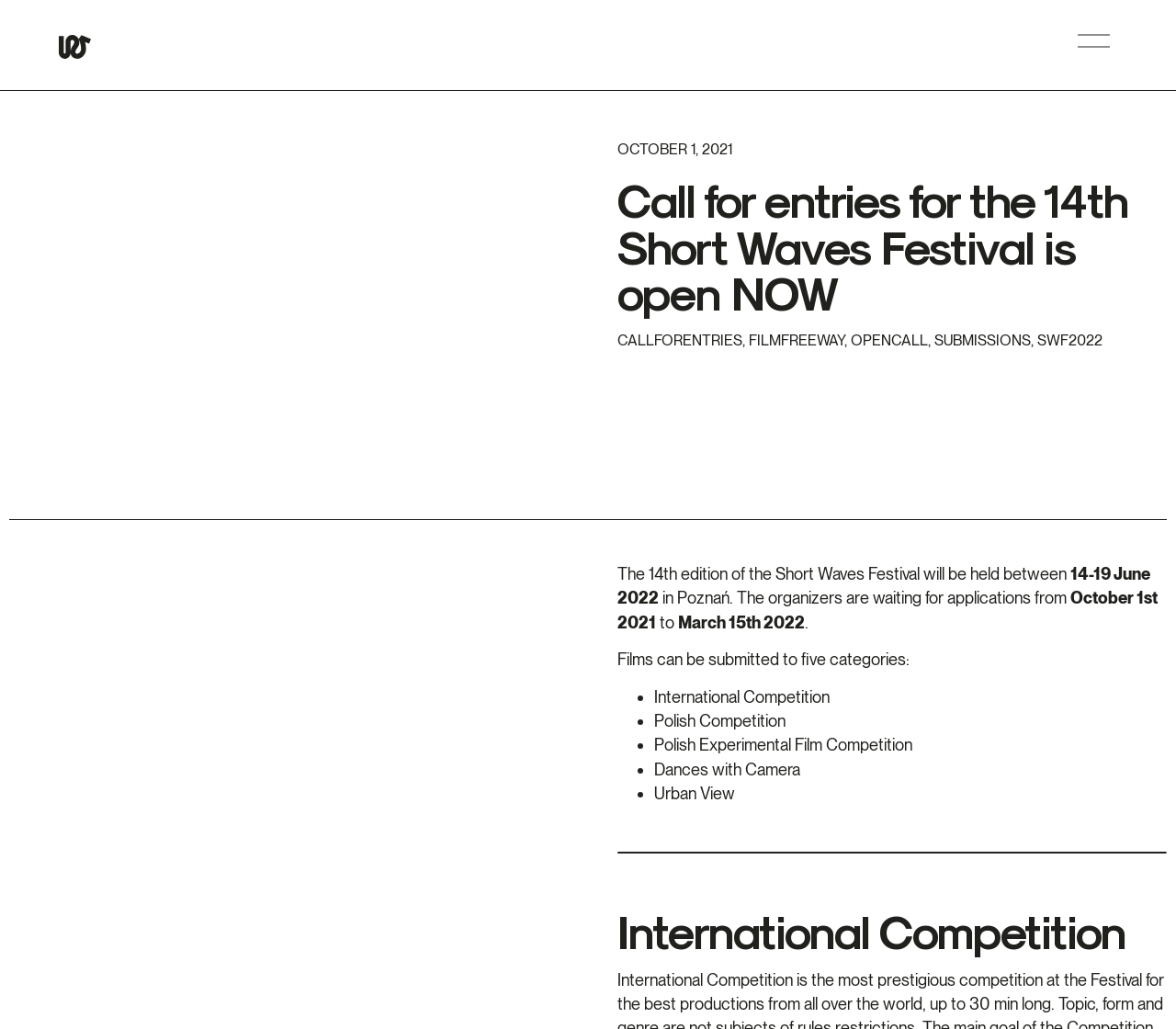What is the location of the Short Waves Festival?
Your answer should be a single word or phrase derived from the screenshot.

Poznań